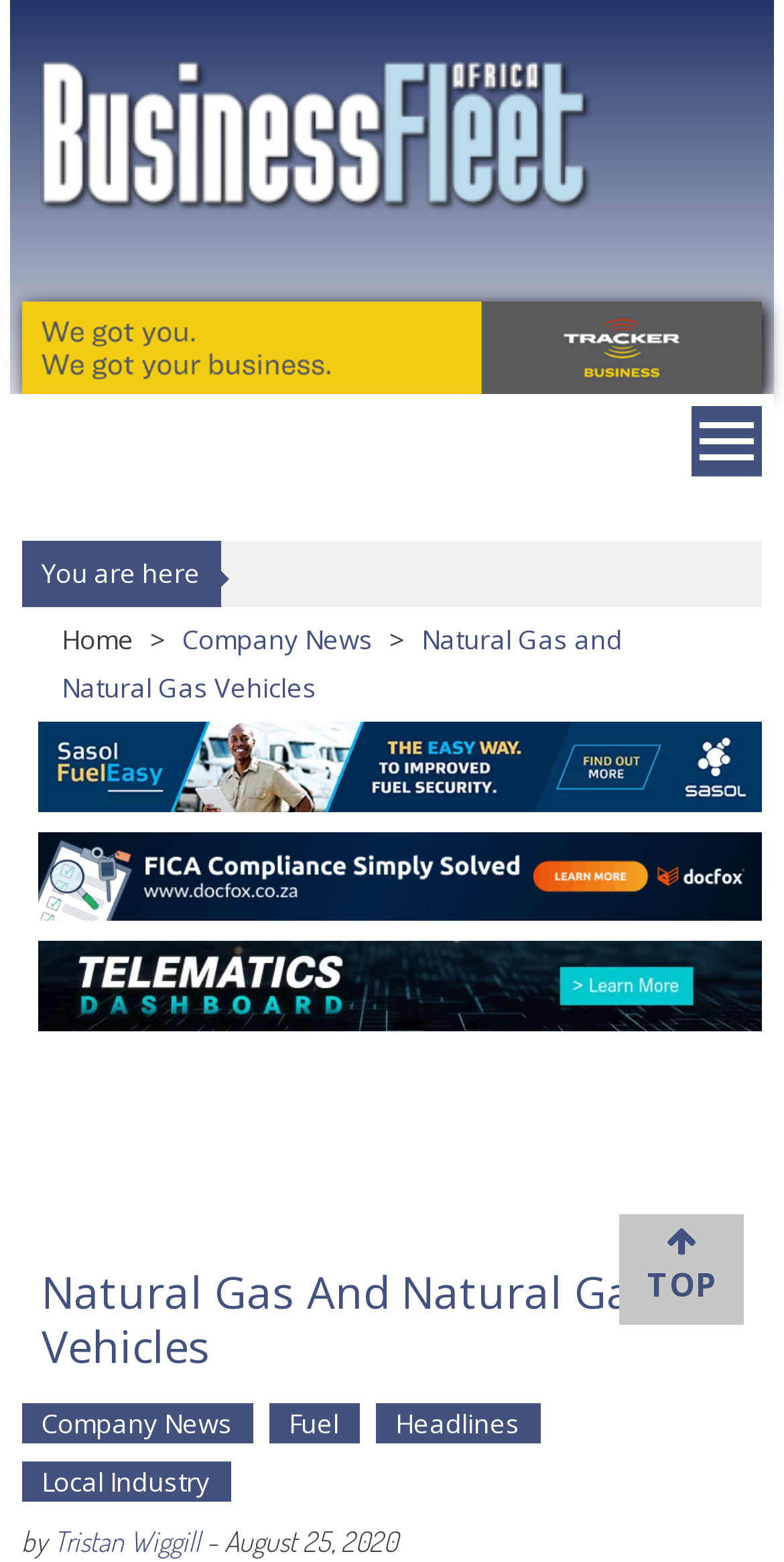Please locate the bounding box coordinates for the element that should be clicked to achieve the following instruction: "Click the 'Skip to content' link". Ensure the coordinates are given as four float numbers between 0 and 1, i.e., [left, top, right, bottom].

[0.013, 0.0, 0.244, 0.03]